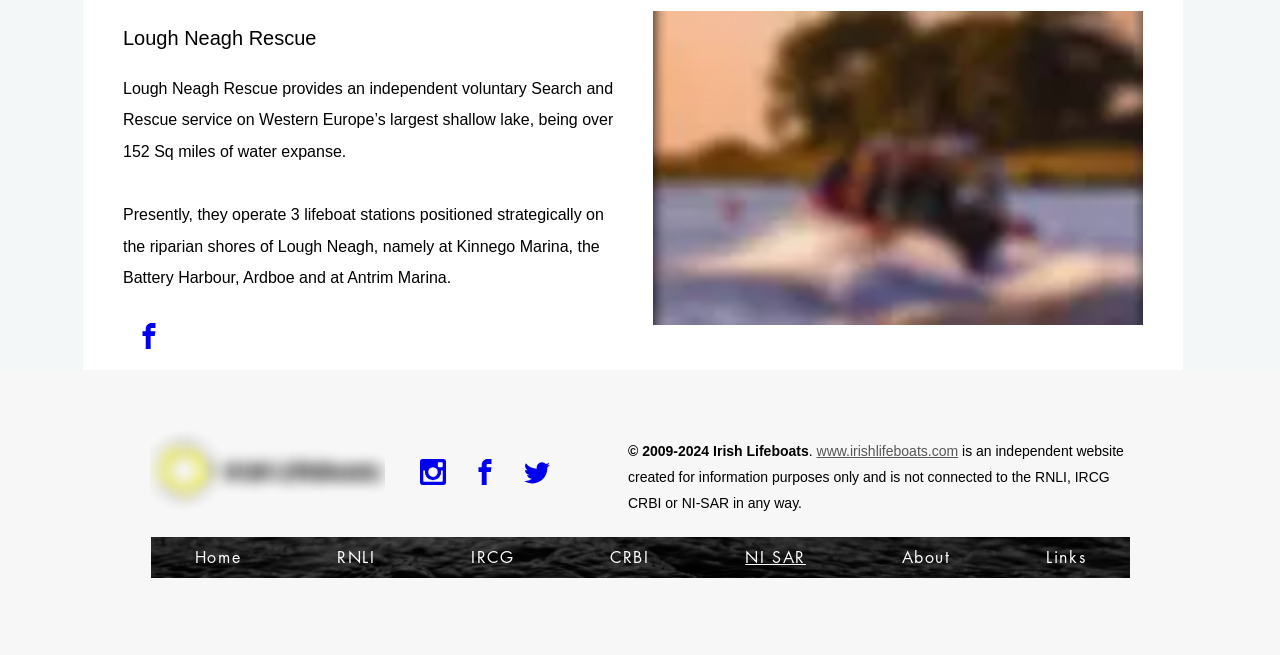Answer the question with a single word or phrase: 
How many navigation links are there in the 'Site' section?

7